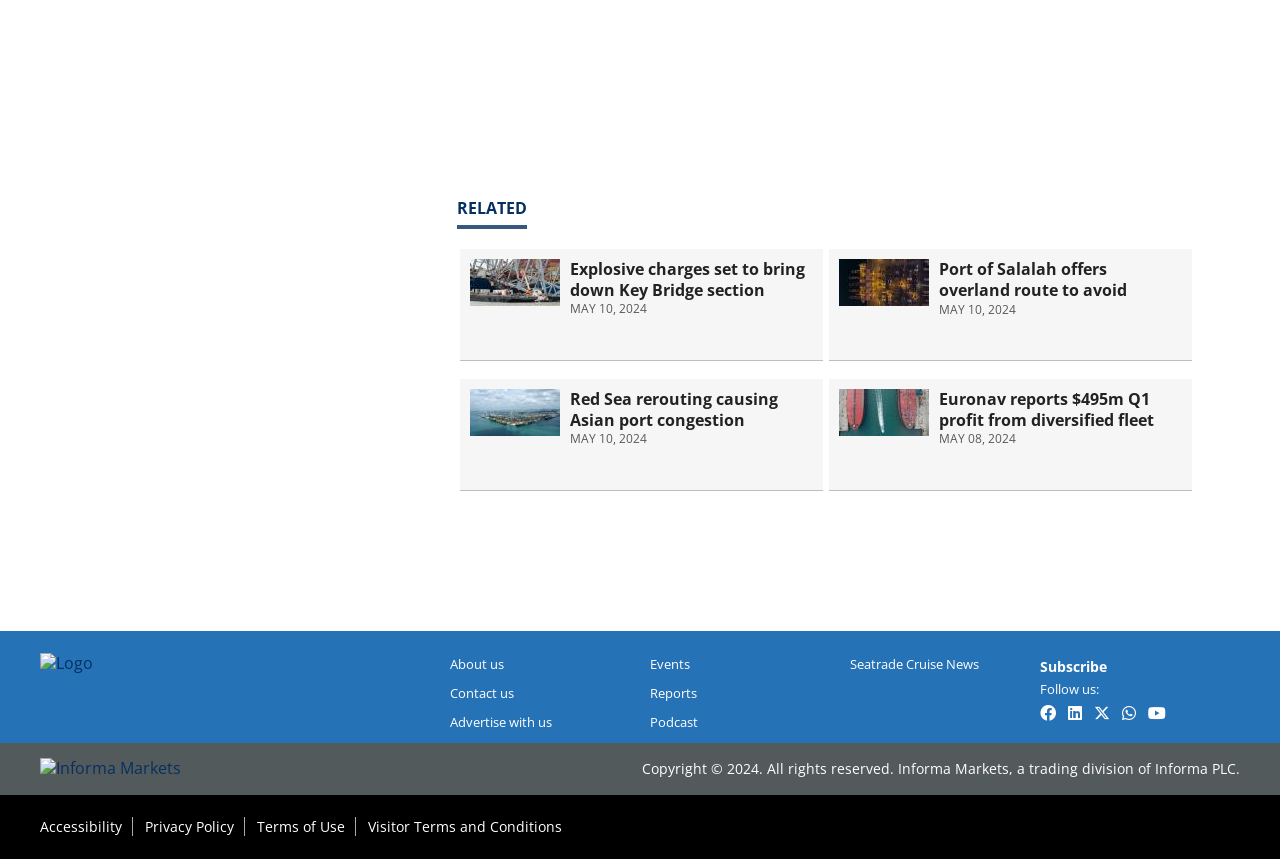What is the name of the company in the footer?
Give a detailed response to the question by analyzing the screenshot.

The footer has a LayoutTable element with a link element containing the OCR text 'Informa Markets', which is the name of the company.